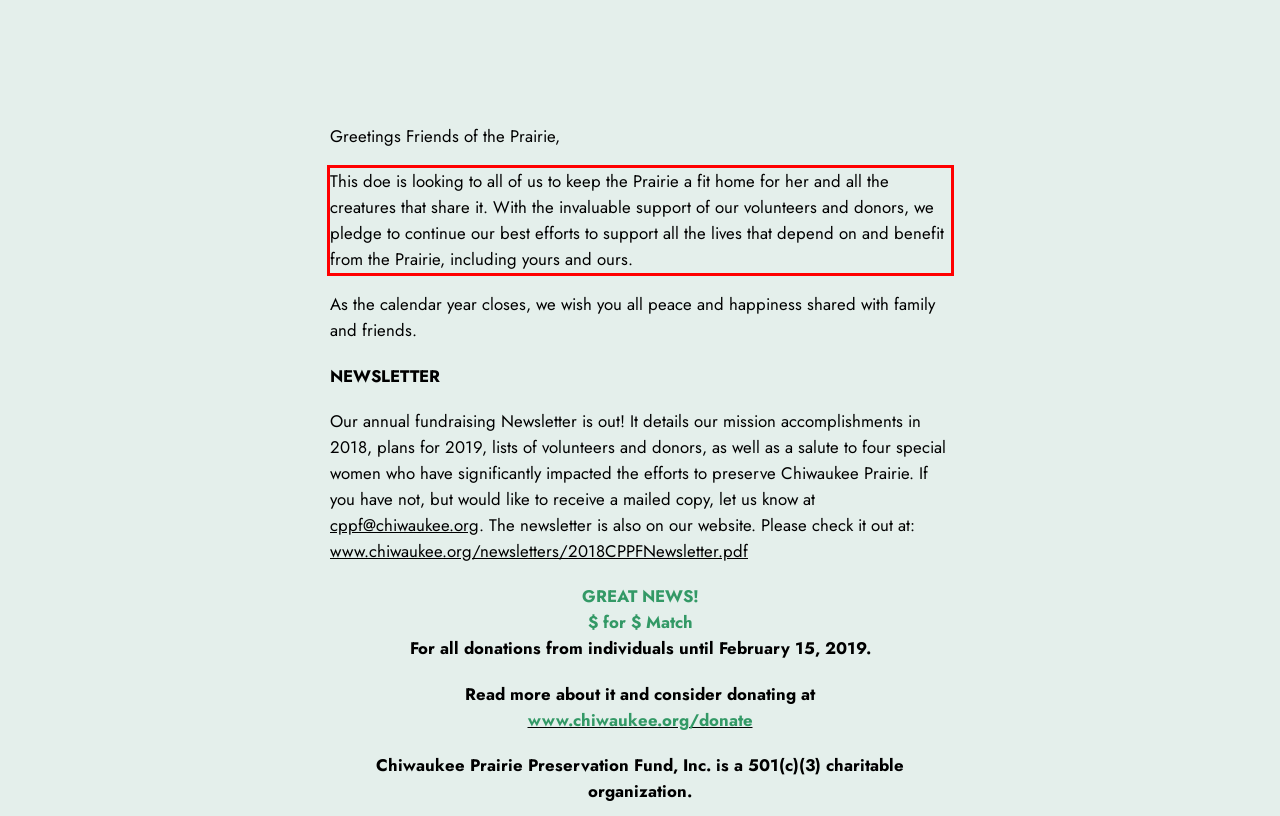You are provided with a screenshot of a webpage containing a red bounding box. Please extract the text enclosed by this red bounding box.

This doe is looking to all of us to keep the Prairie a fit home for her and all the creatures that share it. With the invaluable support of our volunteers and donors, we pledge to continue our best efforts to support all the lives that depend on and benefit from the Prairie, including yours and ours.